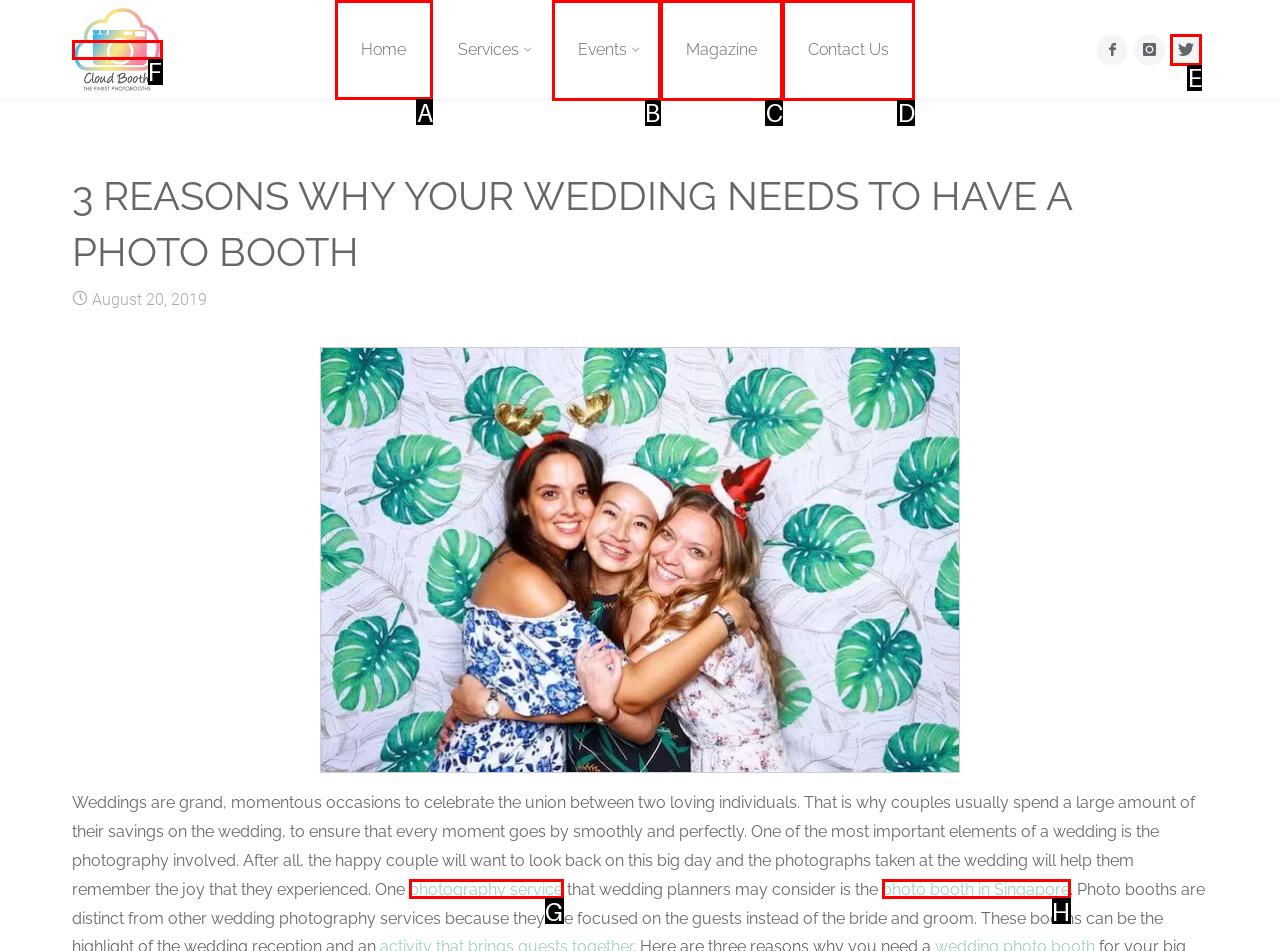Decide which letter you need to select to fulfill the task: Navigate to the 'Home' page
Answer with the letter that matches the correct option directly.

A